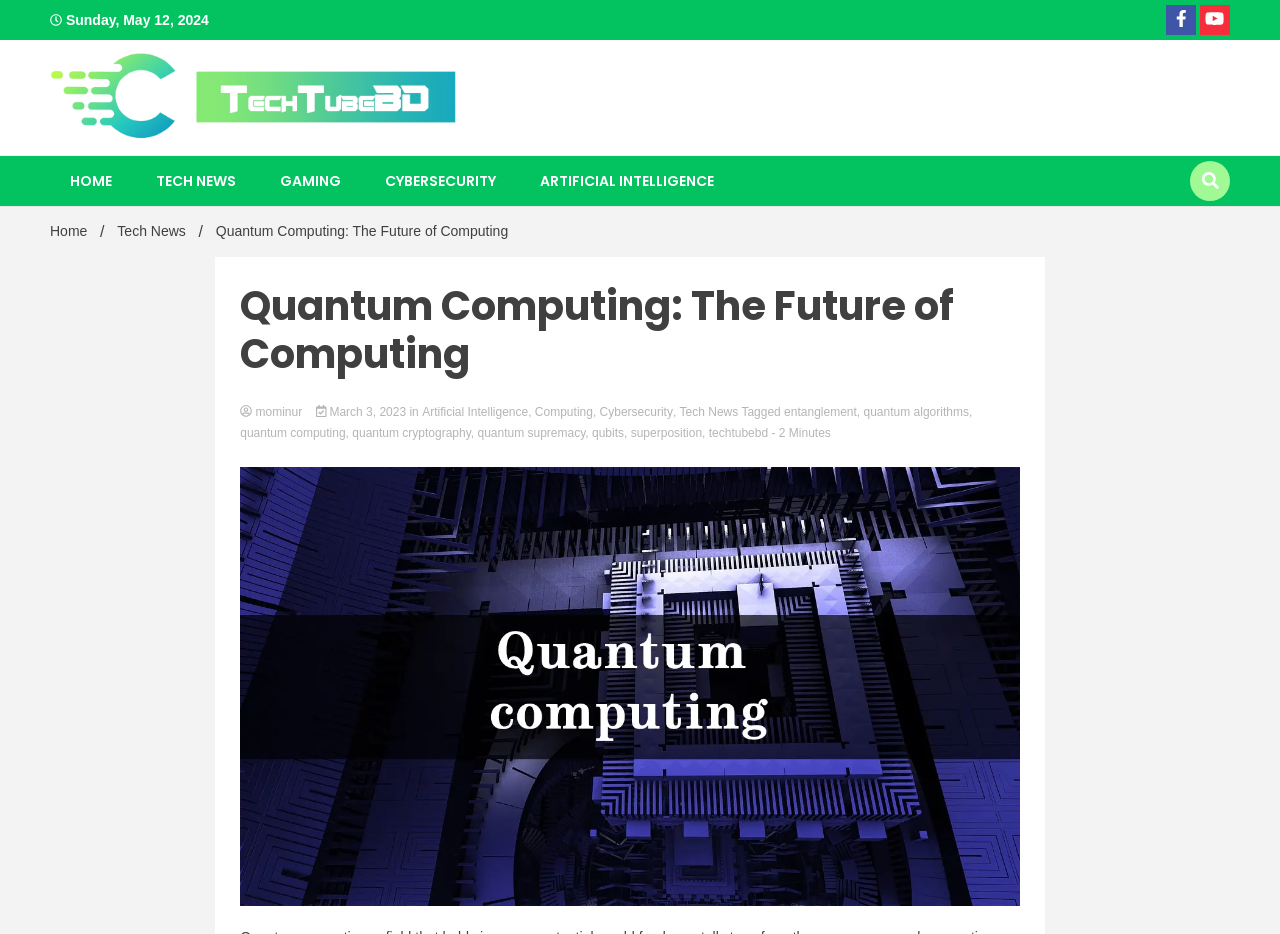Identify the bounding box coordinates for the UI element described as: "March 3, 2023". The coordinates should be provided as four floats between 0 and 1: [left, top, right, bottom].

[0.247, 0.434, 0.32, 0.449]